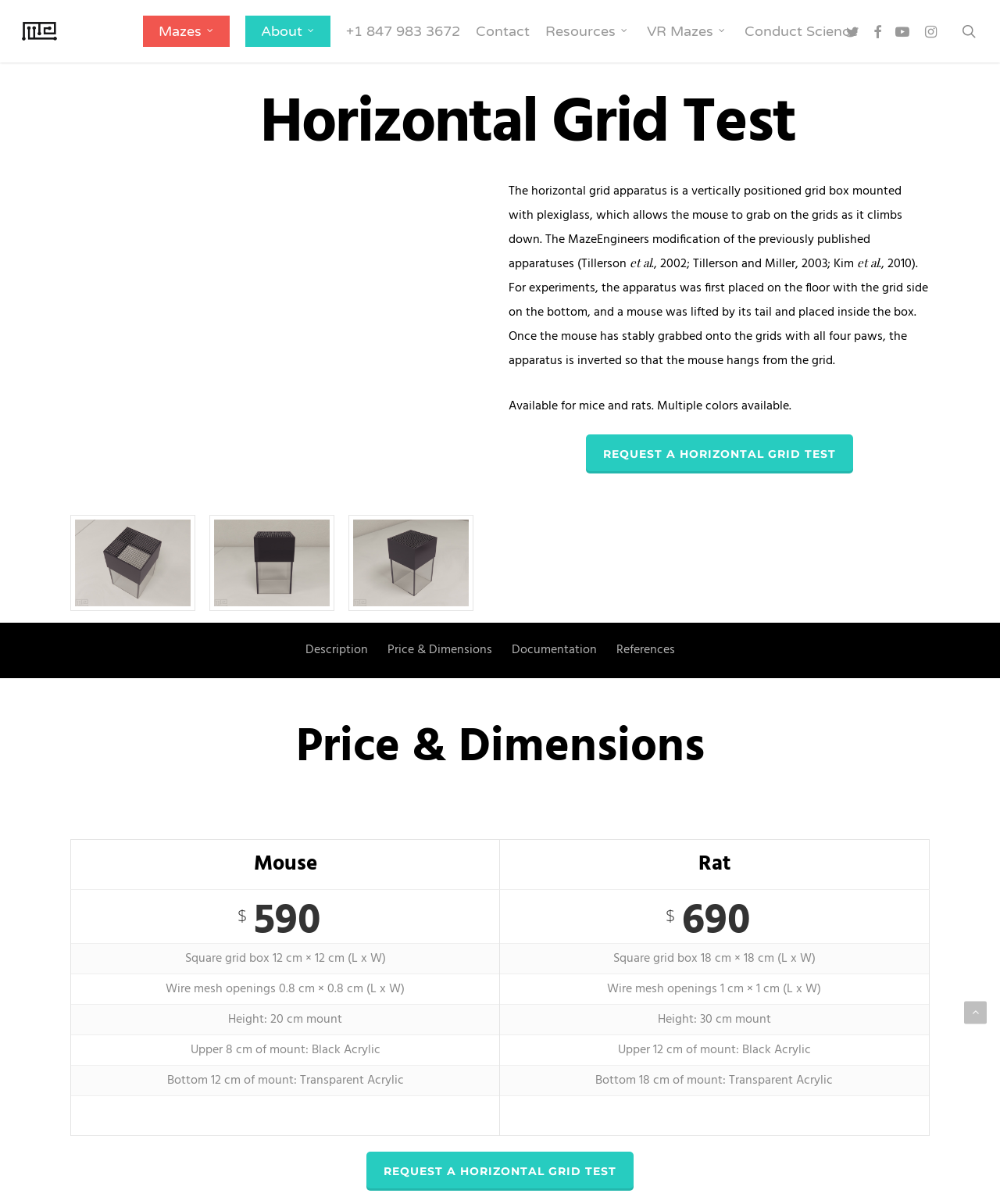Specify the bounding box coordinates of the element's area that should be clicked to execute the given instruction: "Visit the GotMead Blog". The coordinates should be four float numbers between 0 and 1, i.e., [left, top, right, bottom].

None